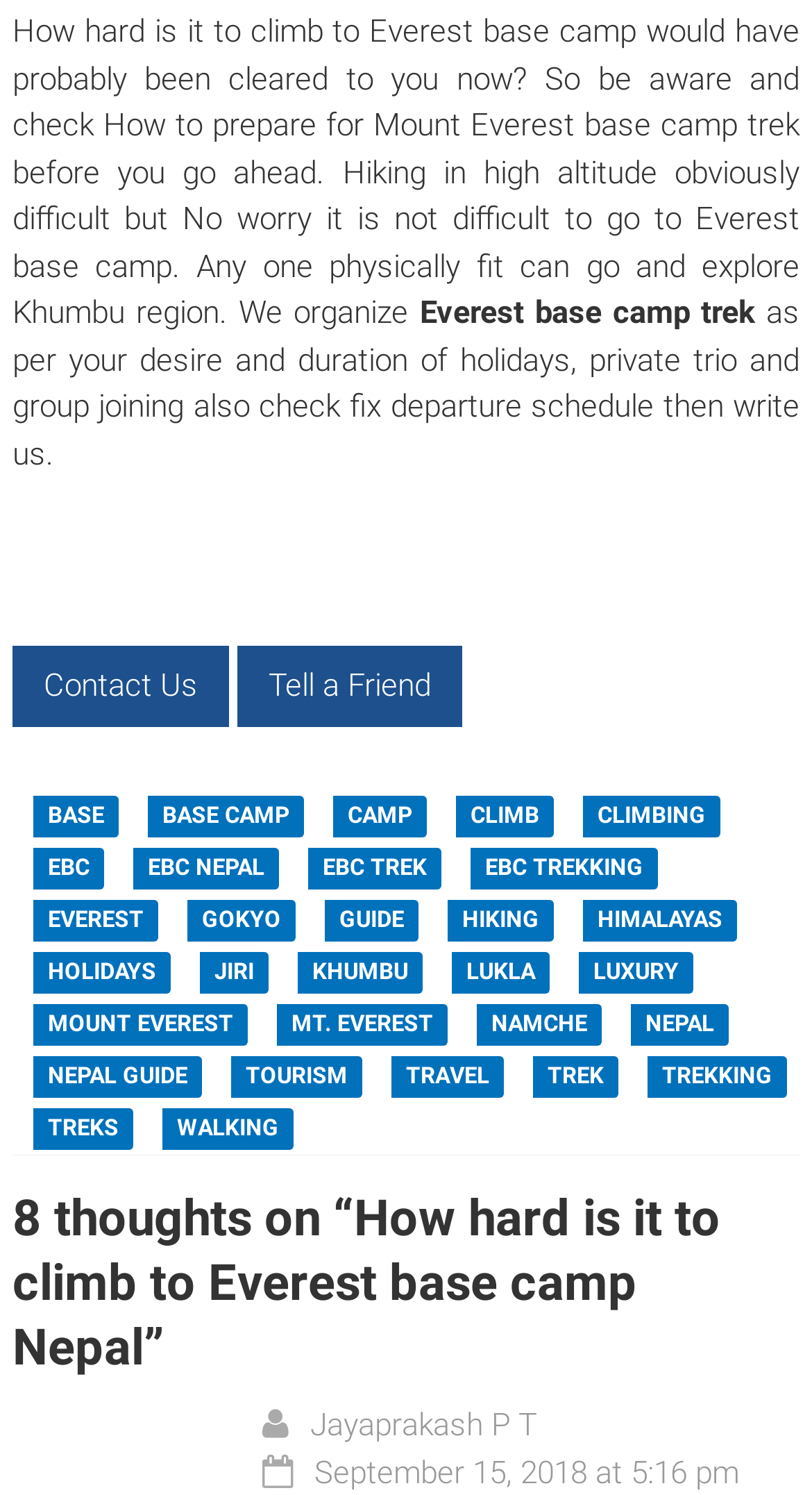Could you provide the bounding box coordinates for the portion of the screen to click to complete this instruction: "Tell a friend"?

[0.292, 0.432, 0.569, 0.486]